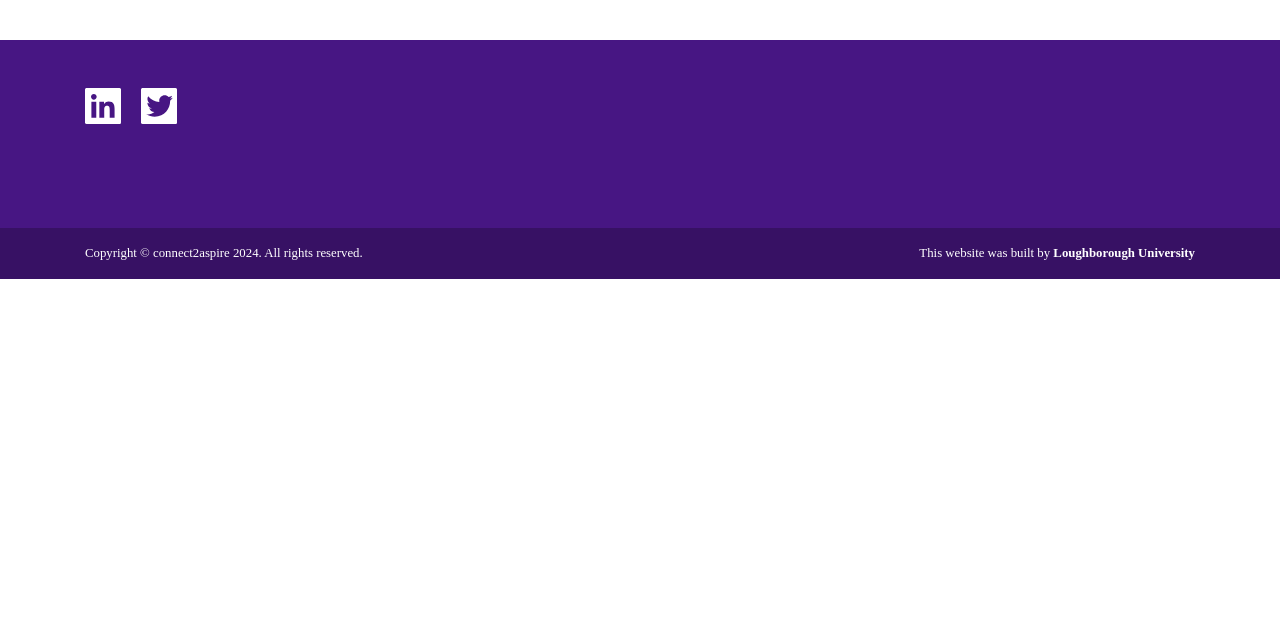For the following element description, predict the bounding box coordinates in the format (top-left x, top-left y, bottom-right x, bottom-right y). All values should be floating point numbers between 0 and 1. Description: Loughborough University

[0.823, 0.384, 0.934, 0.406]